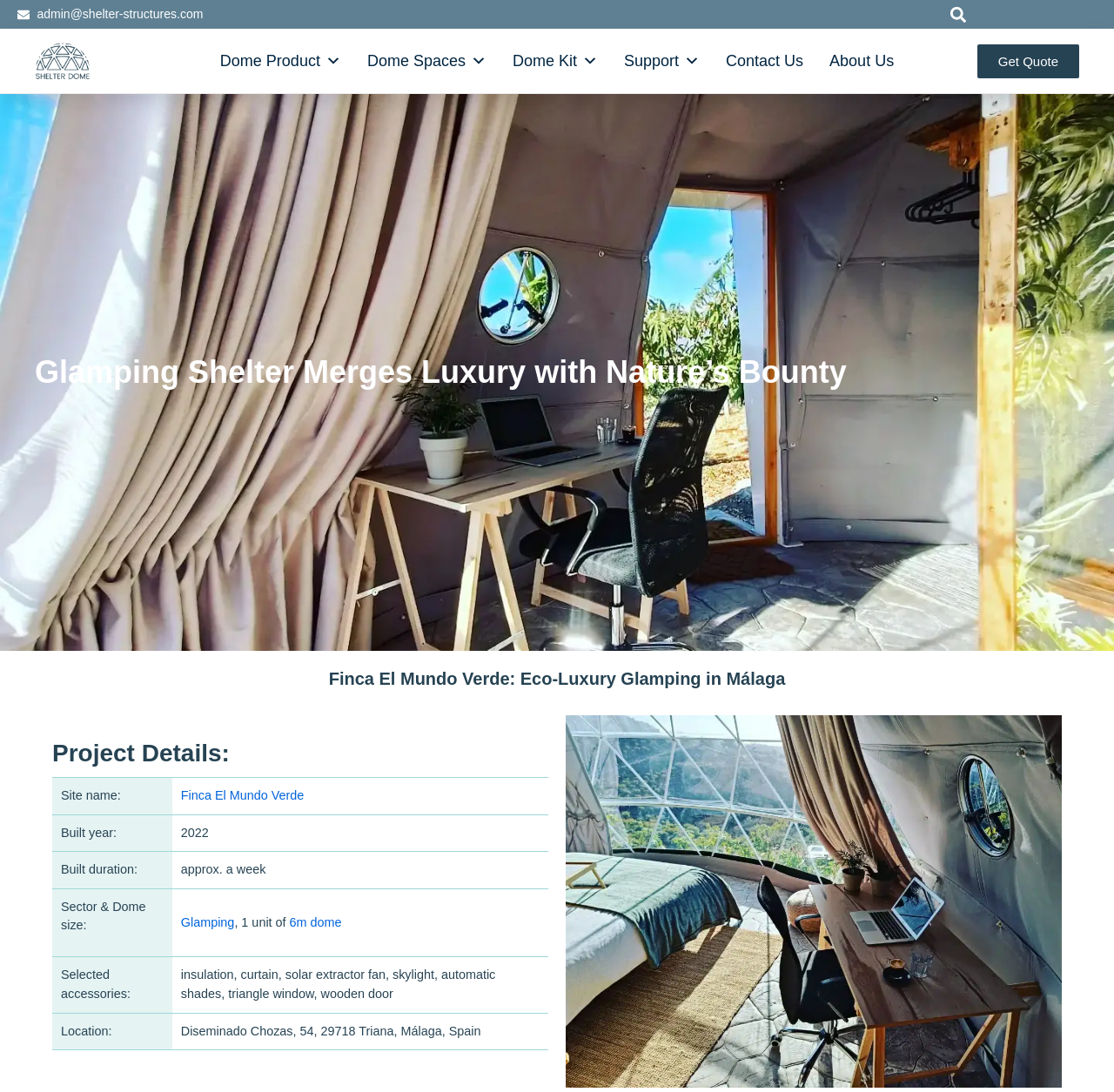Please identify the primary heading on the webpage and return its text.

Glamping Shelter Merges Luxury with Nature’s Bounty